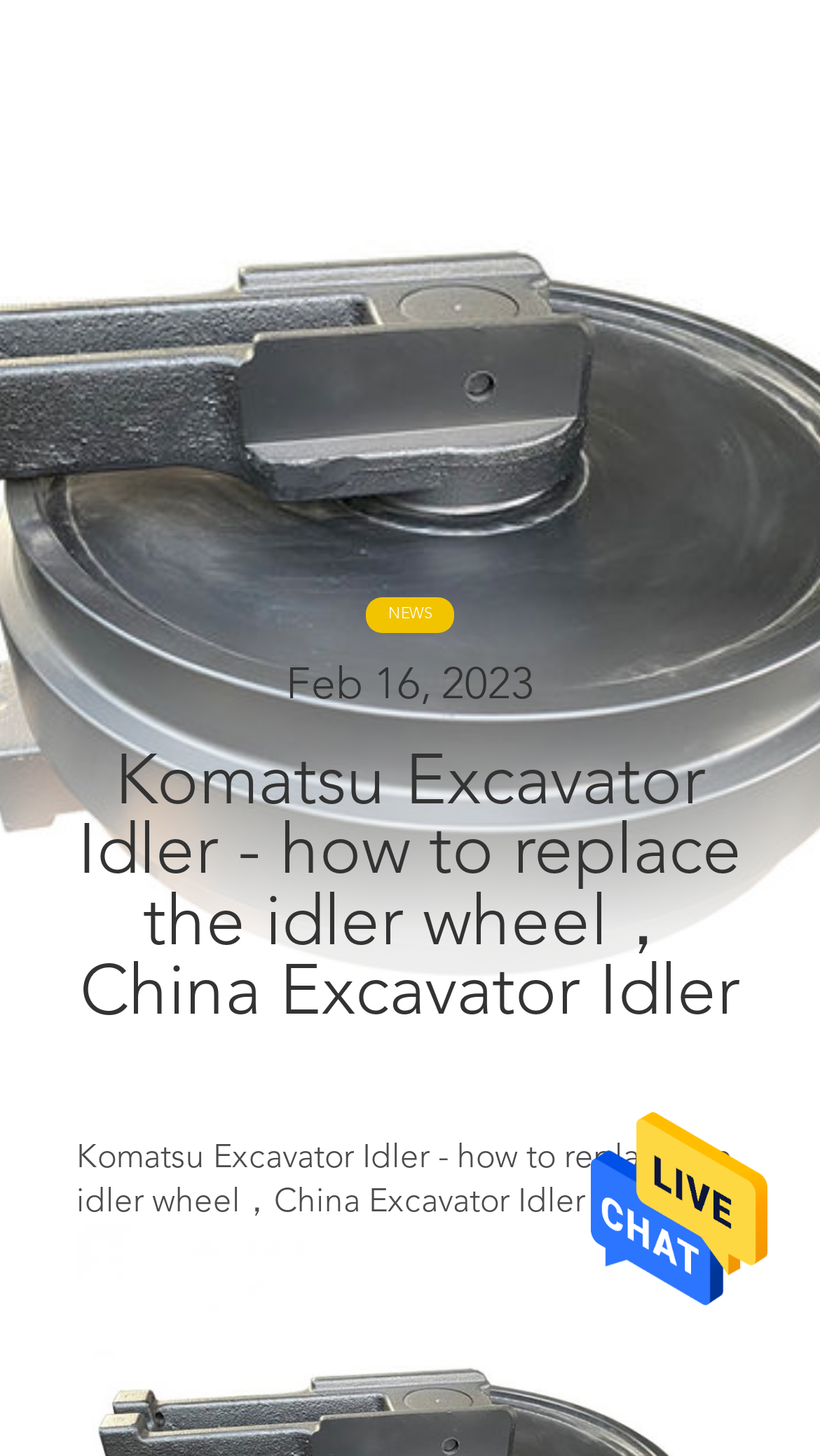Answer the question with a single word or phrase: 
What is the type of content on the webpage?

Product information